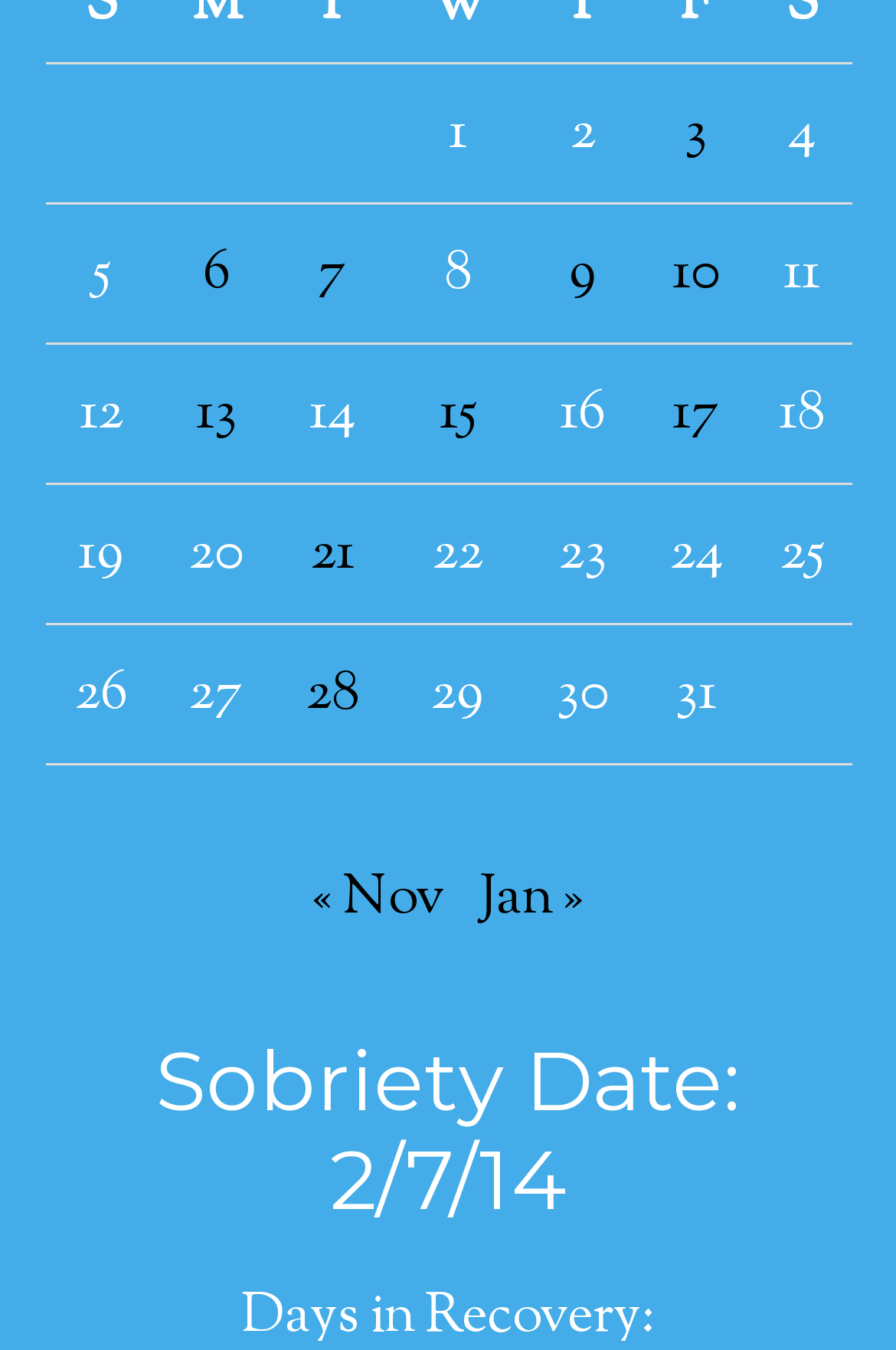Find the bounding box coordinates of the element you need to click on to perform this action: 'View Sobriety Date information'. The coordinates should be represented by four float values between 0 and 1, in the format [left, top, right, bottom].

[0.05, 0.764, 0.95, 0.911]